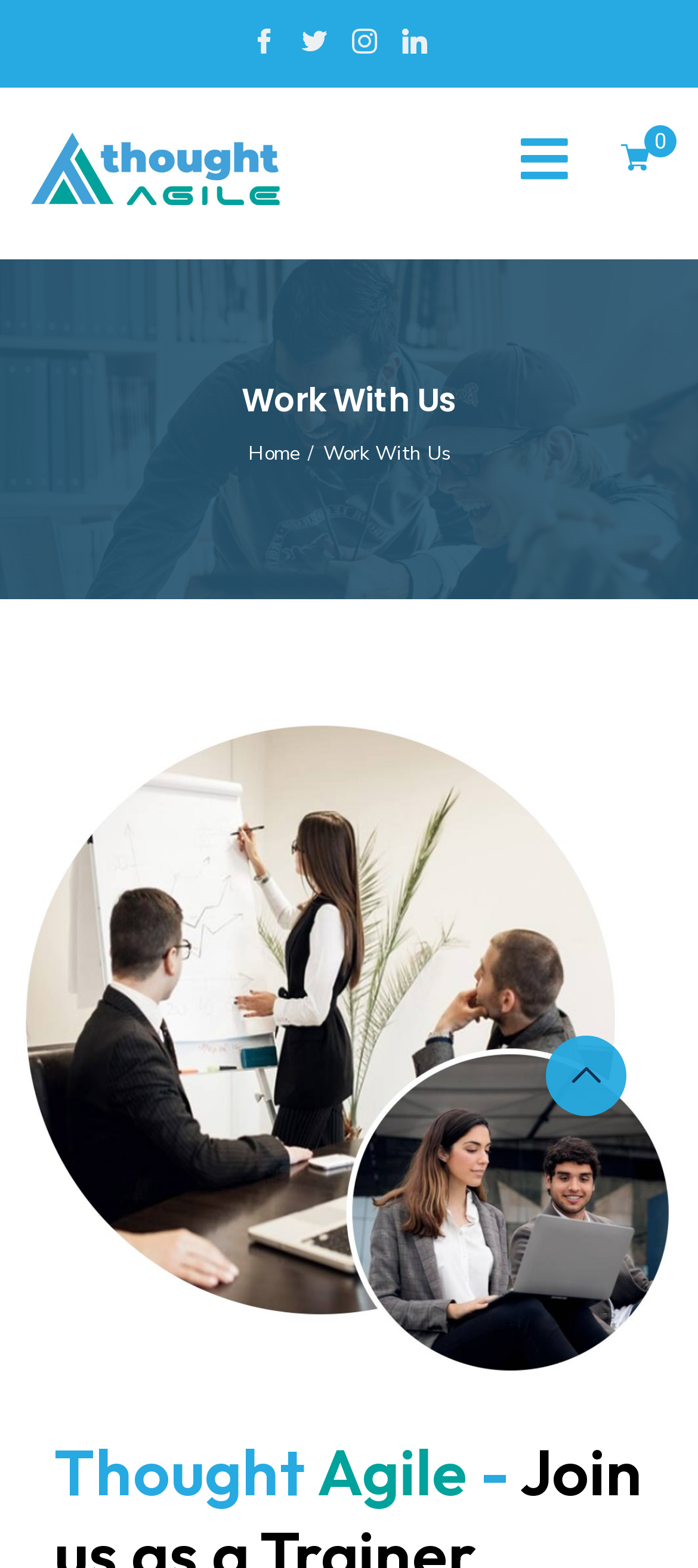Please locate the bounding box coordinates for the element that should be clicked to achieve the following instruction: "Click on the LinkedIn link". Ensure the coordinates are given as four float numbers between 0 and 1, i.e., [left, top, right, bottom].

[0.576, 0.018, 0.612, 0.04]